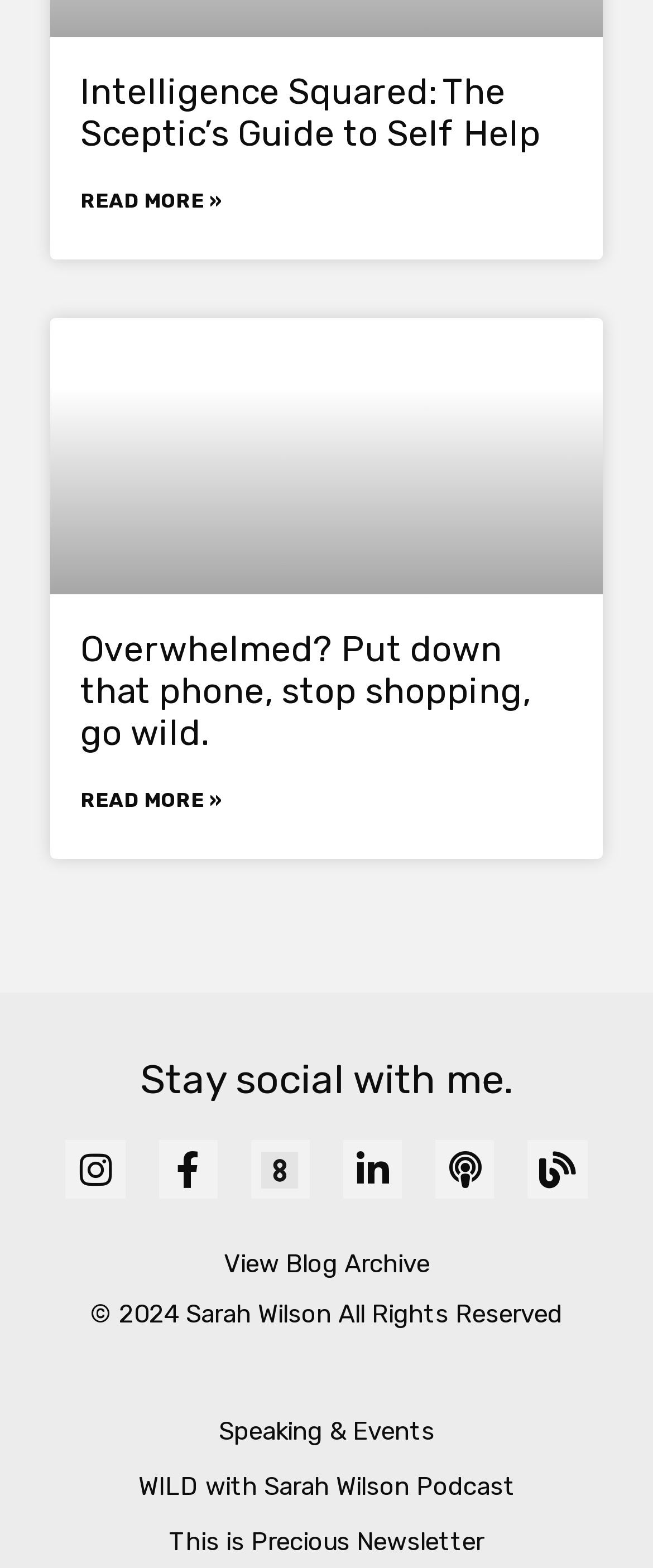Answer the following query with a single word or phrase:
What is the last link in the footer section?

This is Precious Newsletter